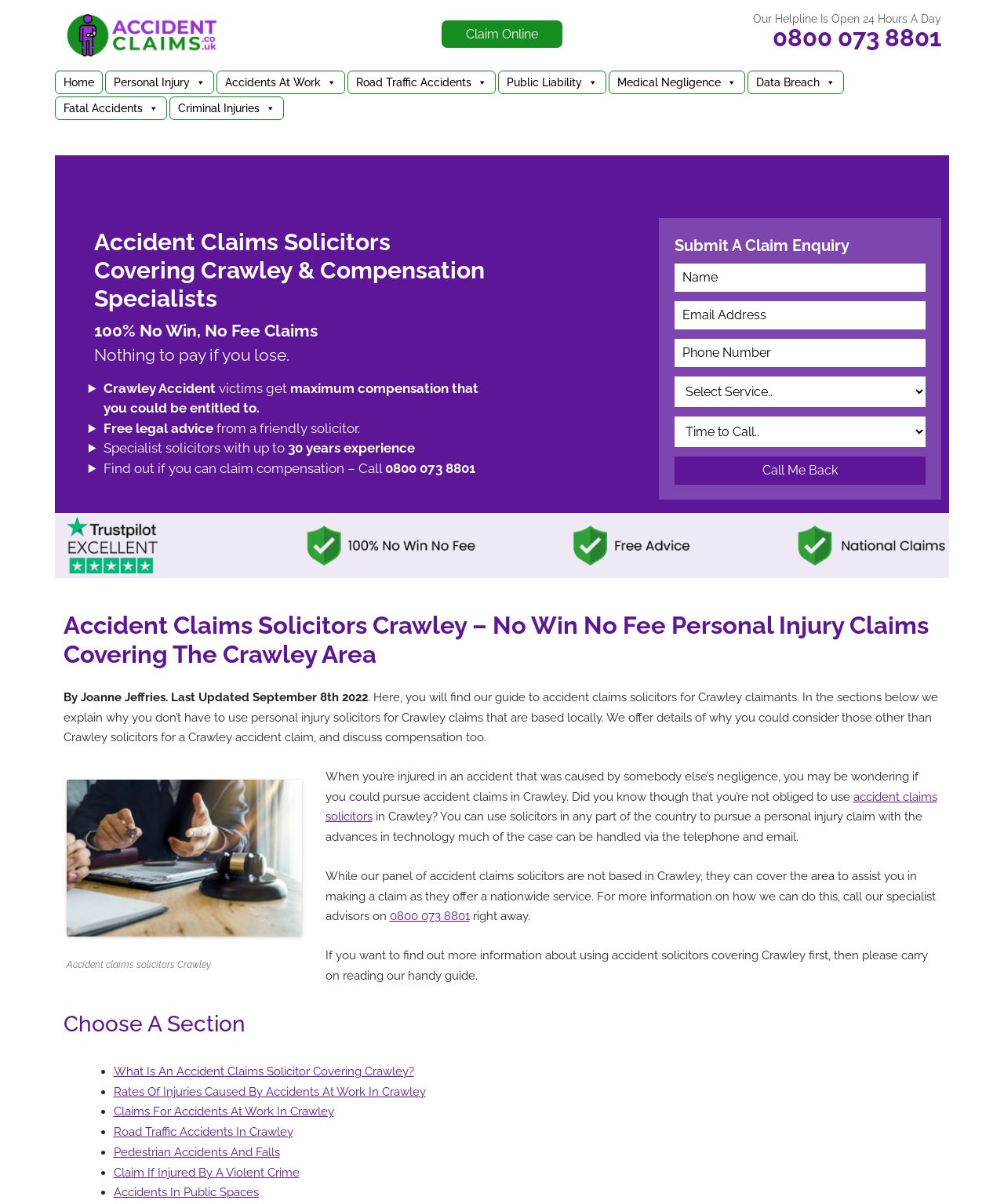What is the experience of the specialist solicitors?
Deliver a detailed and extensive answer to the question.

I found a list of benefits on the webpage, and one of the points mentioned 'Specialist solicitors with up to 30 years experience'. This suggests that the specialist solicitors have up to 30 years of experience.